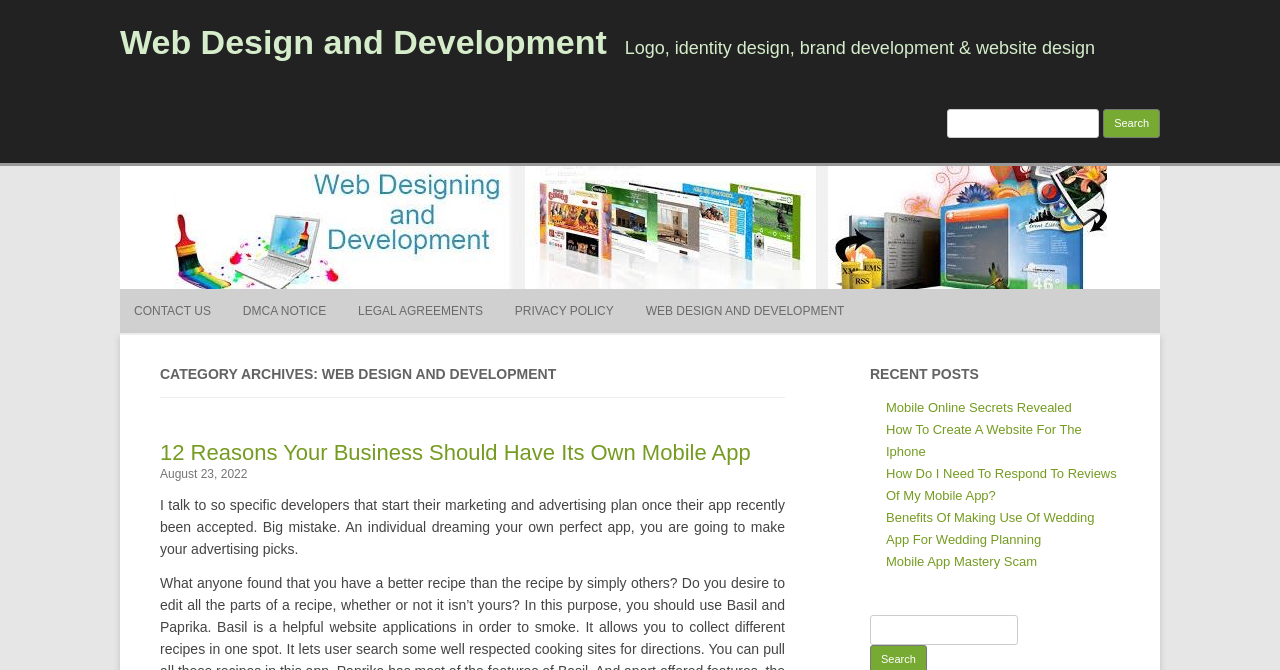Write an elaborate caption that captures the essence of the webpage.

This webpage is about web design and development, with a focus on mobile app development. At the top, there is a heading that reads "Web Design and Development" with a link to the same title. Below this, there is a logo and identity design section with a heading that describes the services offered.

On the right side of the page, there is a search bar with a label "Search for:" and a text box to input search queries. Next to the search bar, there is a "Search" button.

Below the search bar, there are several links to different pages, including "CONTACT US", "DMCA NOTICE", "LEGAL AGREEMENTS", "PRIVACY POLICY", and "WEB DESIGN AND DEVELOPMENT".

The main content of the page is divided into two sections. On the left, there is a section with a heading "CATEGORY ARCHIVES: WEB DESIGN AND DEVELOPMENT" that lists several articles related to web design and development. The first article is titled "12 Reasons Your Business Should Have Its Own Mobile App" with a link to the full article. Below this, there is a heading with the date "August 23, 2022" and a link to the corresponding article. The article preview is displayed below the heading.

On the right side of the page, there is a section with a heading "RECENT POSTS" that lists several links to recent articles, including "Mobile Online Secrets Revealed", "How To Create A Website For The Iphone", "How Do I Need To Respond To Reviews Of My Mobile App?", "Benefits Of Making Use Of Wedding App For Wedding Planning", and "Mobile App Mastery Scam". At the bottom of the page, there is another search bar with a label "Search for:" and a text box to input search queries.